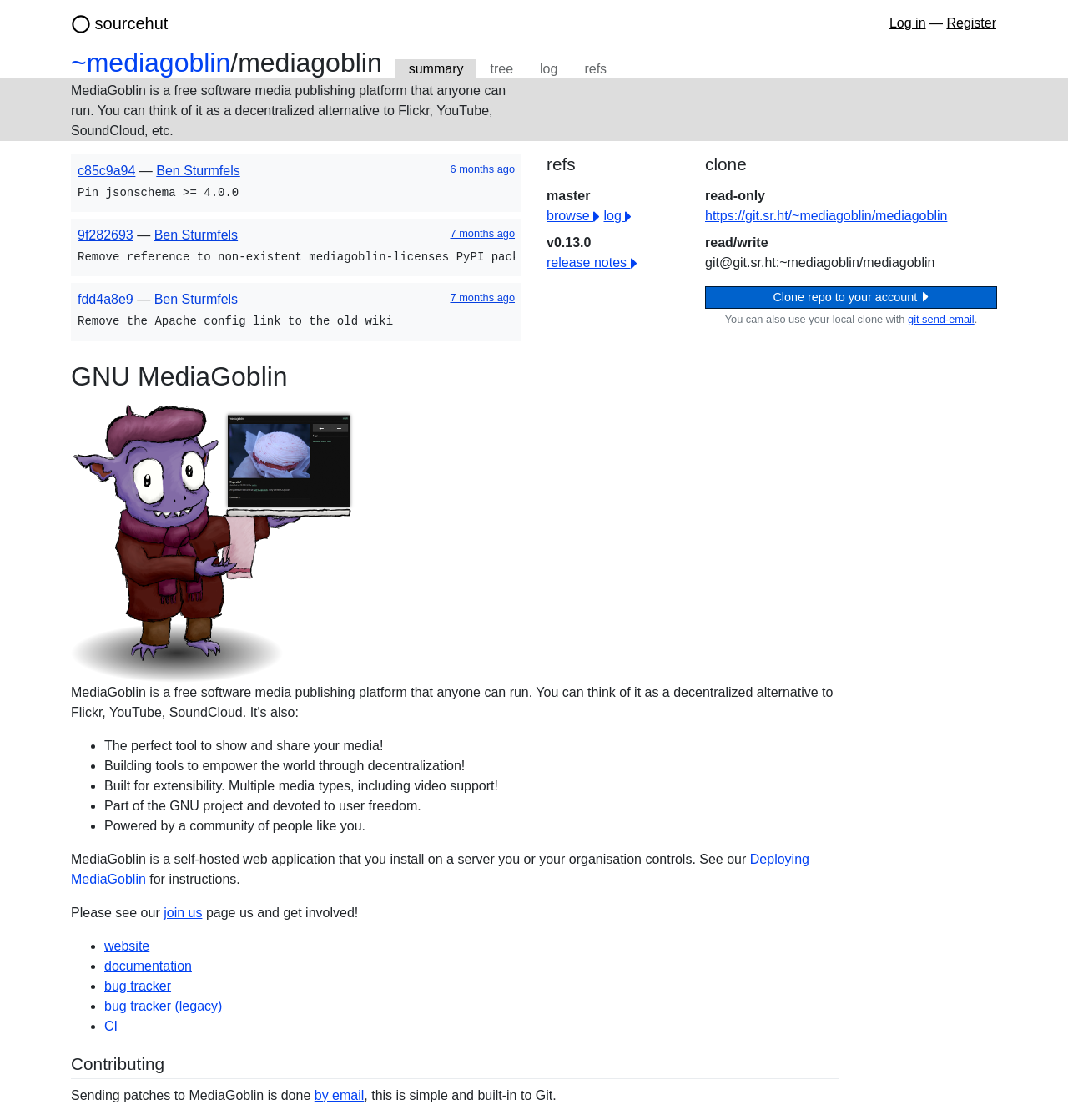Please find the bounding box coordinates of the element that needs to be clicked to perform the following instruction: "Log in". The bounding box coordinates should be four float numbers between 0 and 1, represented as [left, top, right, bottom].

[0.833, 0.014, 0.867, 0.027]